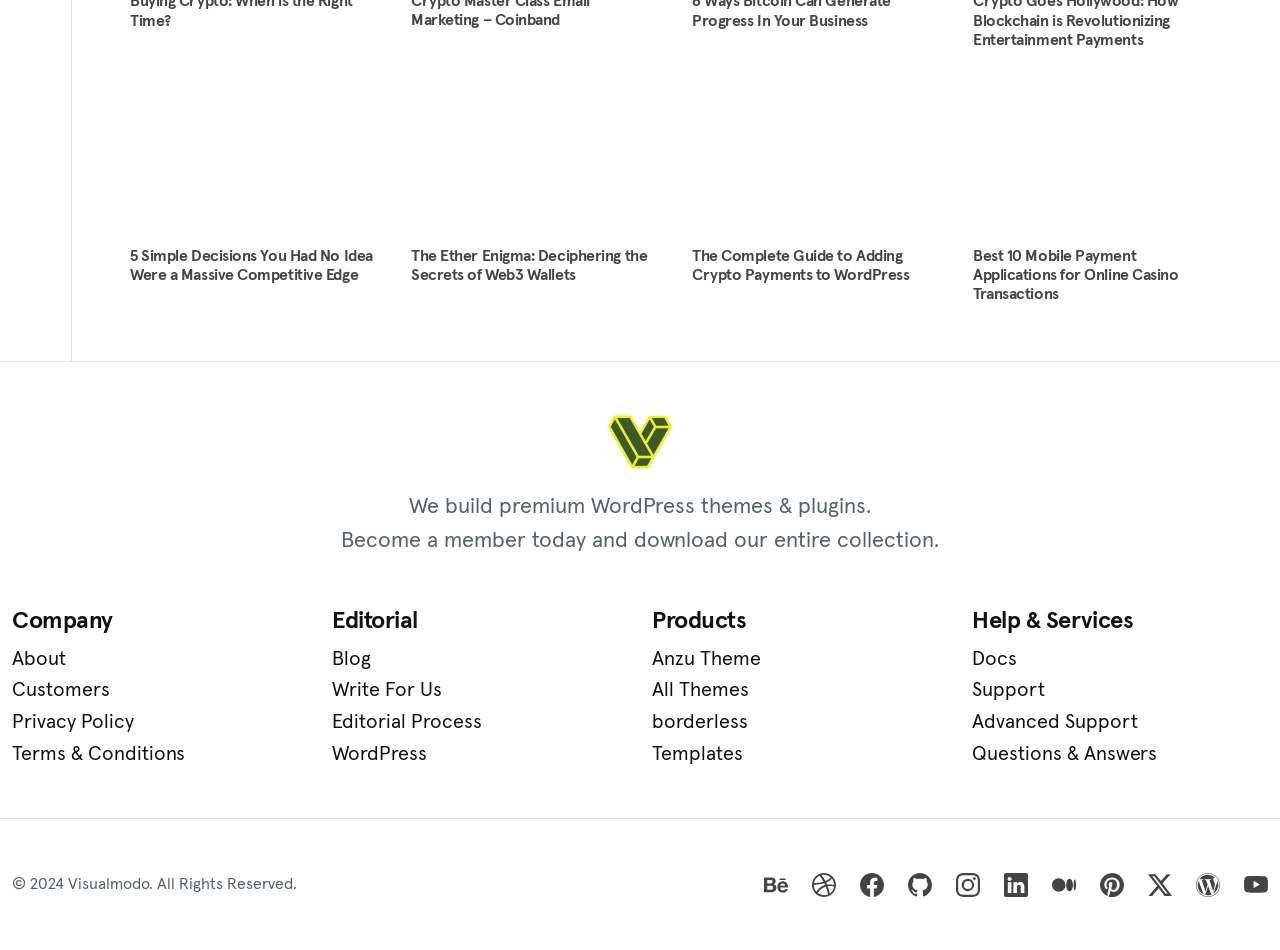Determine the bounding box coordinates for the HTML element described here: "Help & Advice".

None